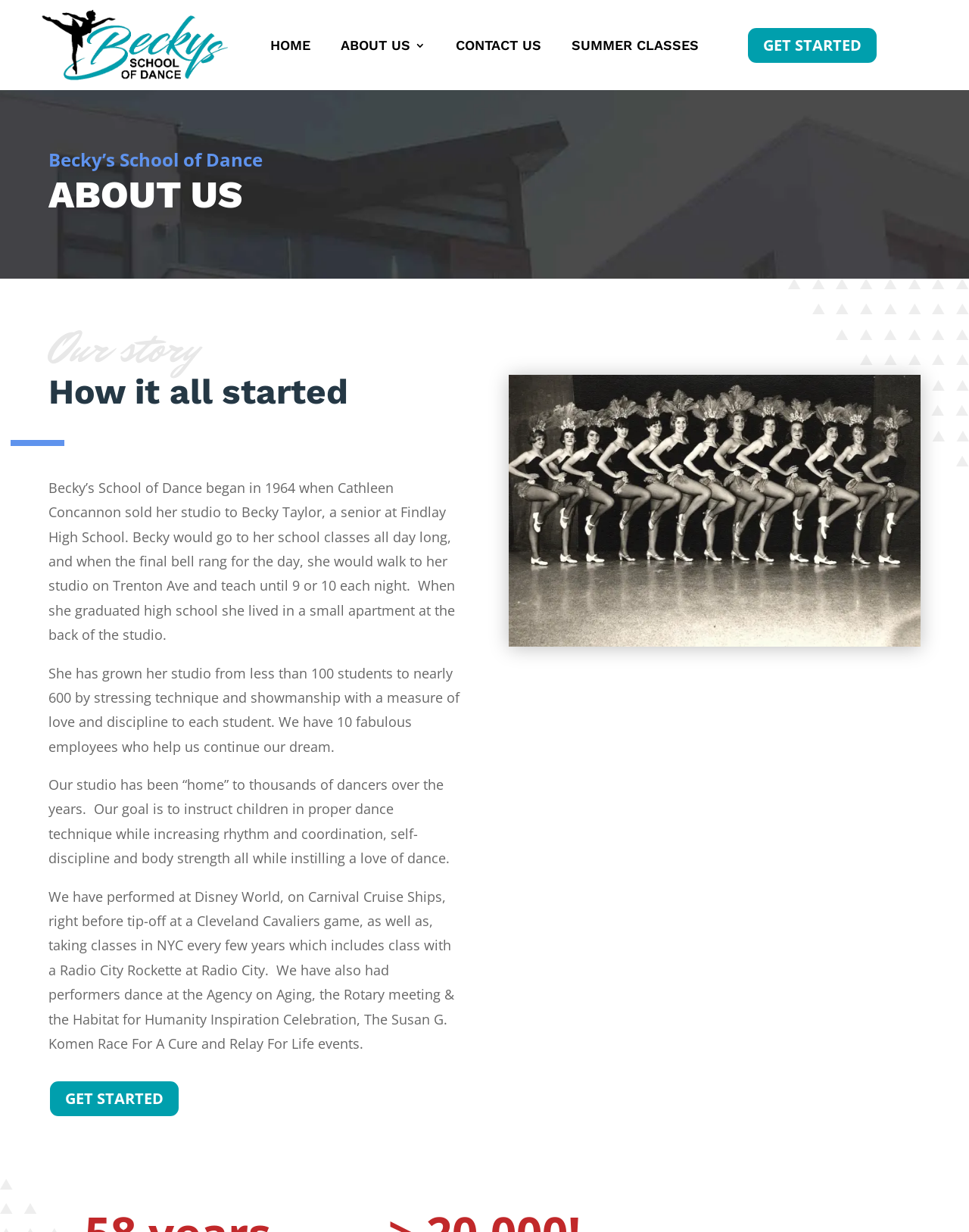Using the provided element description: "Home", identify the bounding box coordinates. The coordinates should be four floats between 0 and 1 in the order [left, top, right, bottom].

[0.279, 0.032, 0.32, 0.046]